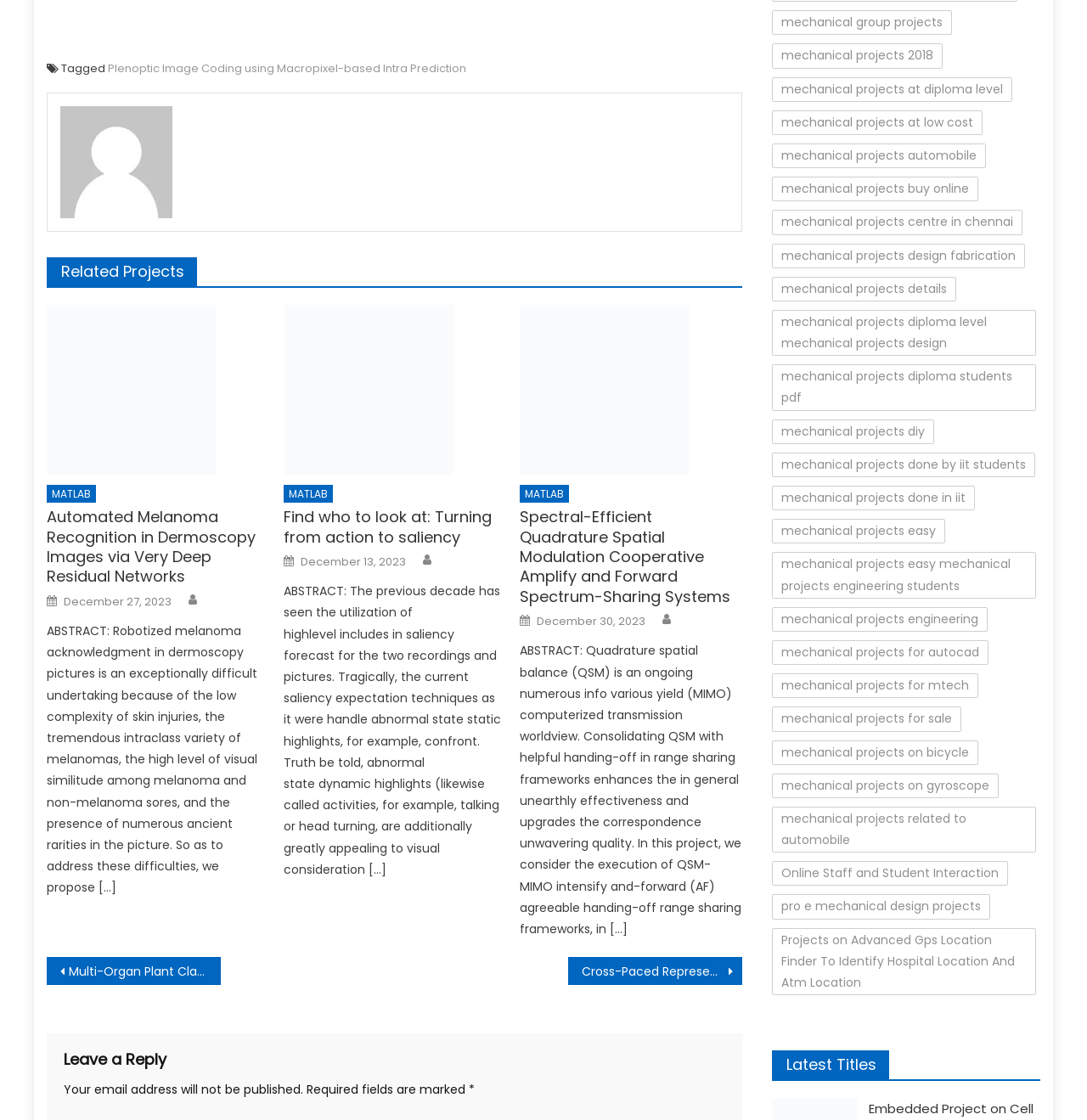Please examine the image and answer the question with a detailed explanation:
What is the title of the first project?

I found the title of the first project by looking at the link element with the text 'Plenoptic Image Coding using Macropixel-based Intra Prediction' which is a child of the footer element.